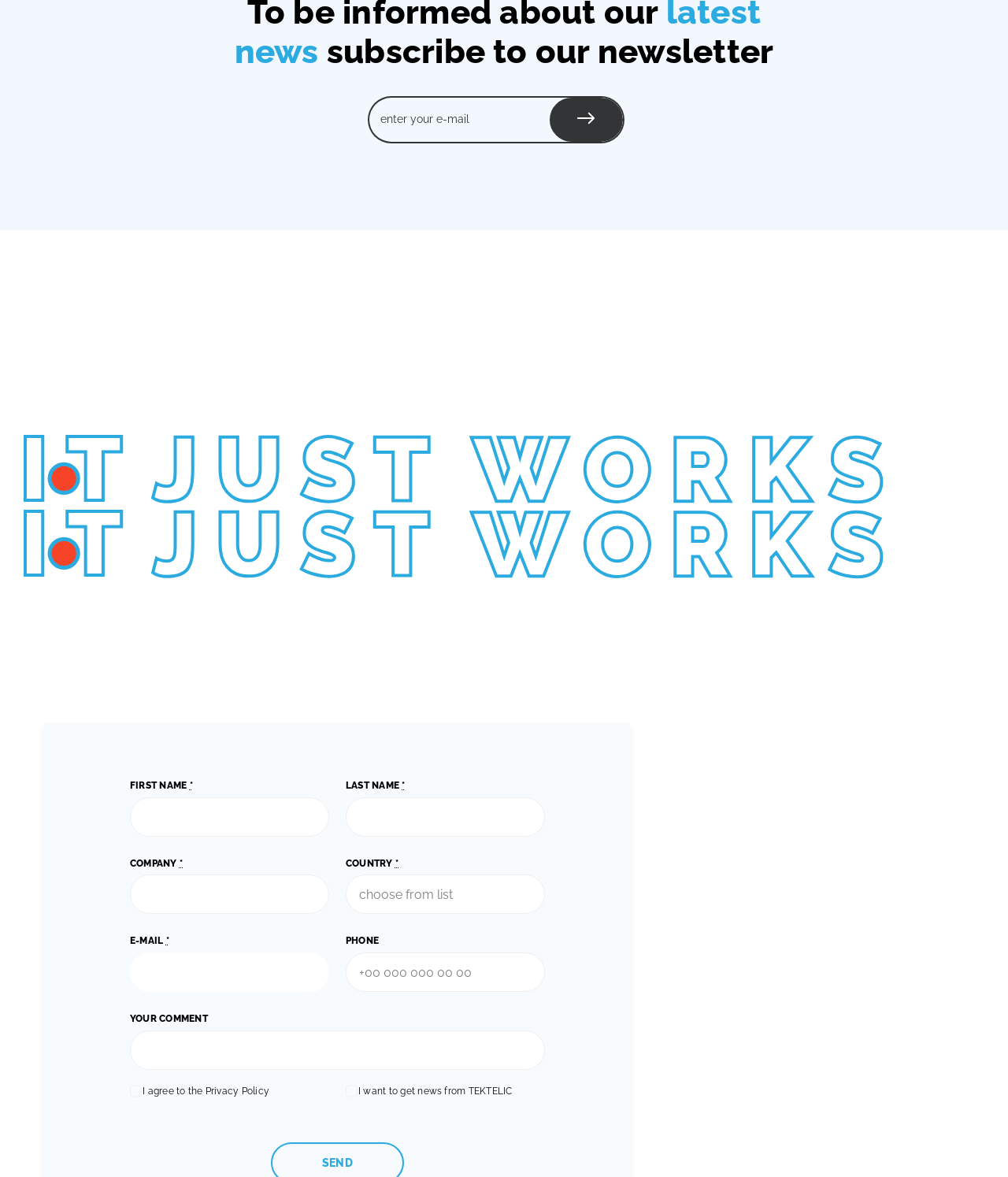Please locate the bounding box coordinates of the element that should be clicked to complete the given instruction: "enter your email".

[0.367, 0.083, 0.545, 0.12]